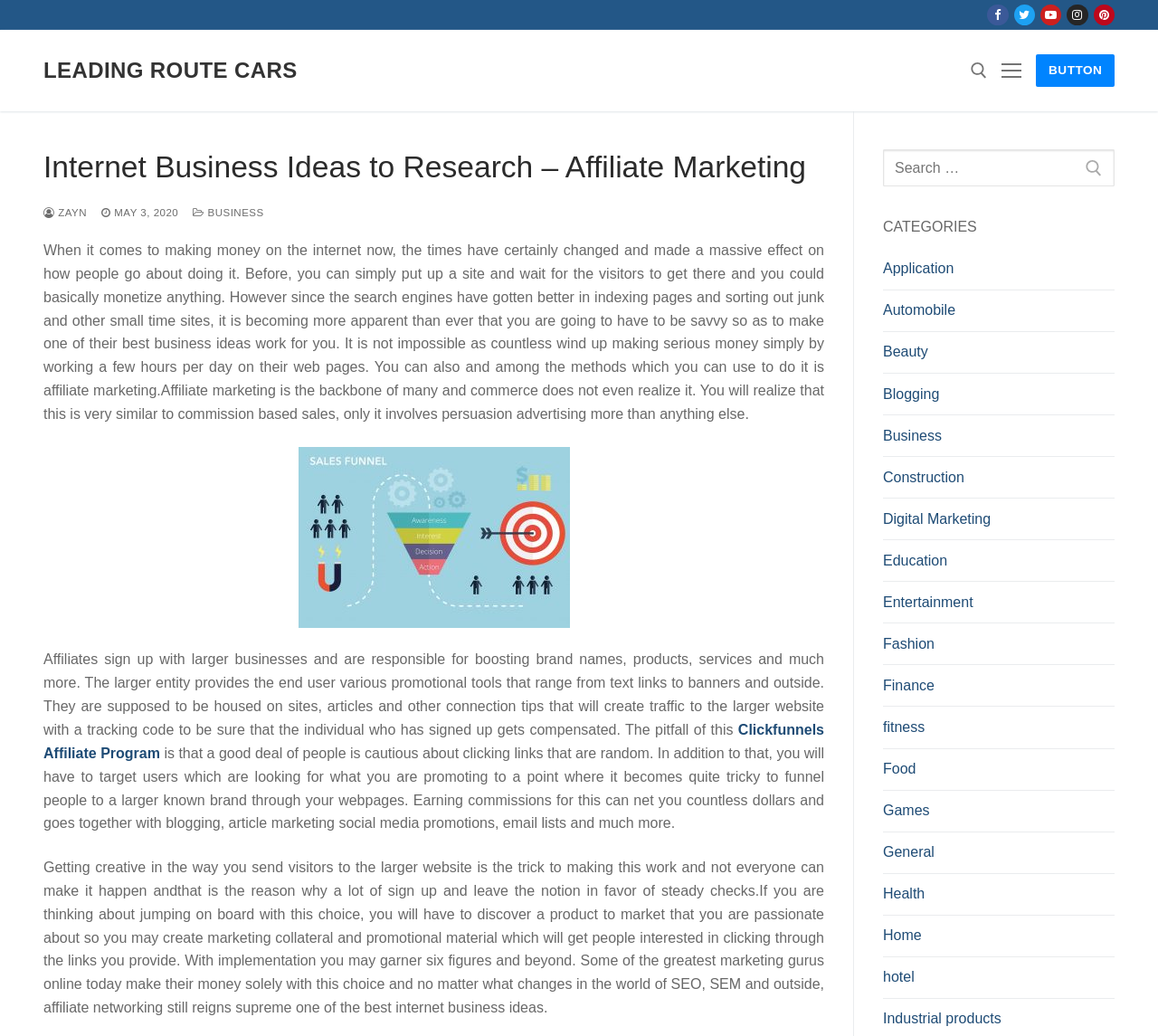Your task is to extract the text of the main heading from the webpage.

Internet Business Ideas to Research – Affiliate Marketing